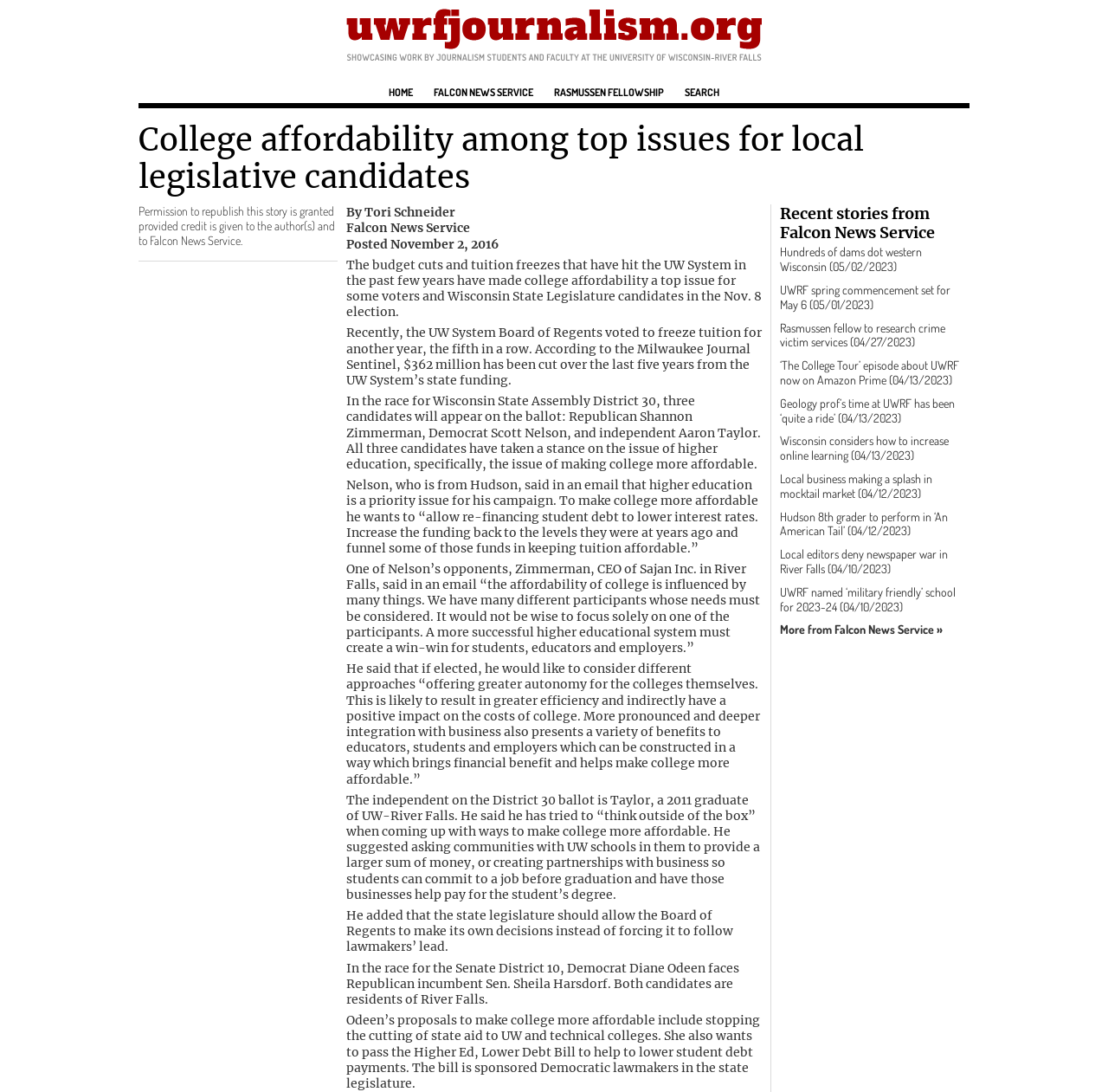Answer the question below with a single word or a brief phrase: 
How many recent stories are listed from Falcon News Service?

10